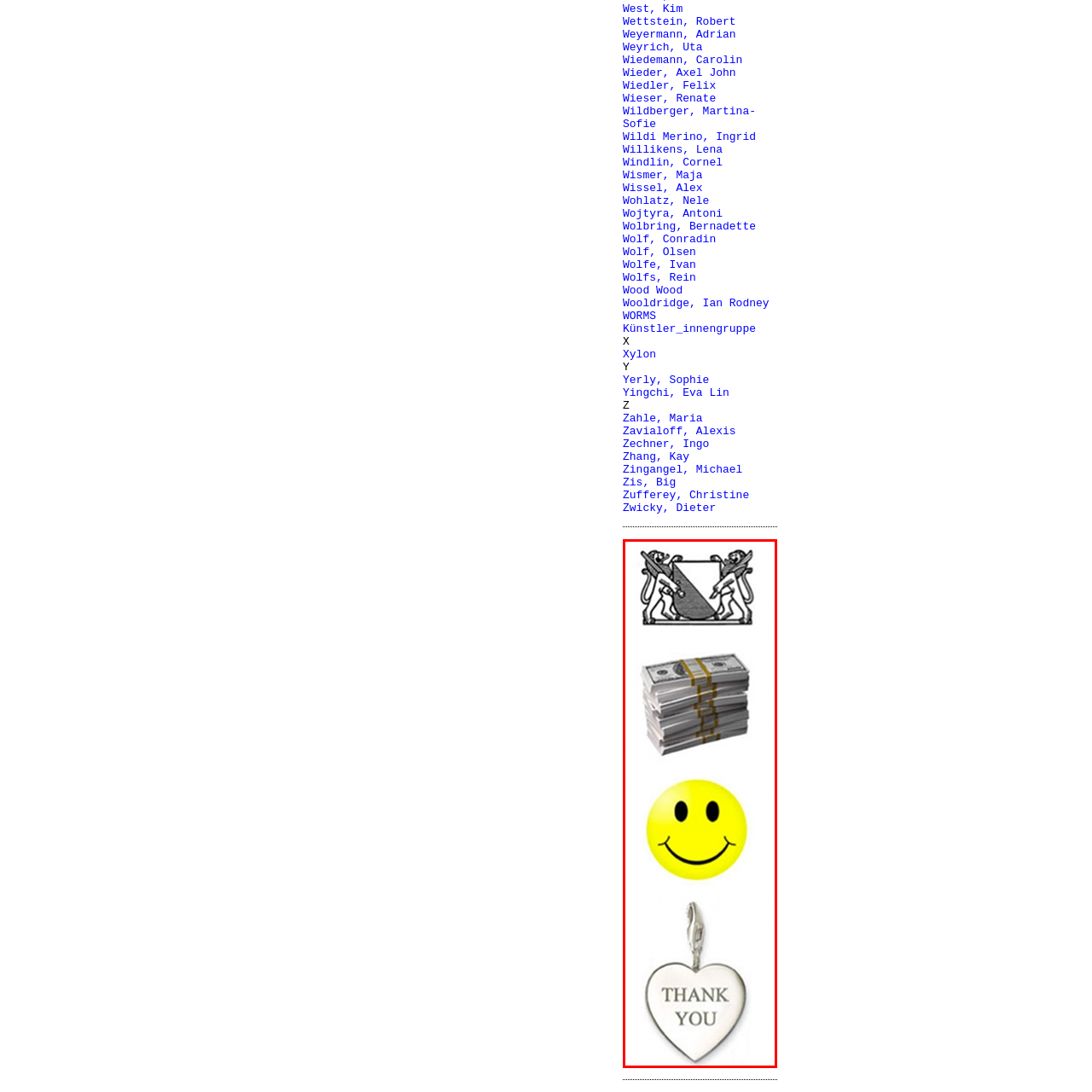Look closely at the image within the red-bordered box and thoroughly answer the question below, using details from the image: How many distinct elements are arranged vertically in the image?

The image features a vertical arrangement of four distinct elements, each conveying a unique theme.